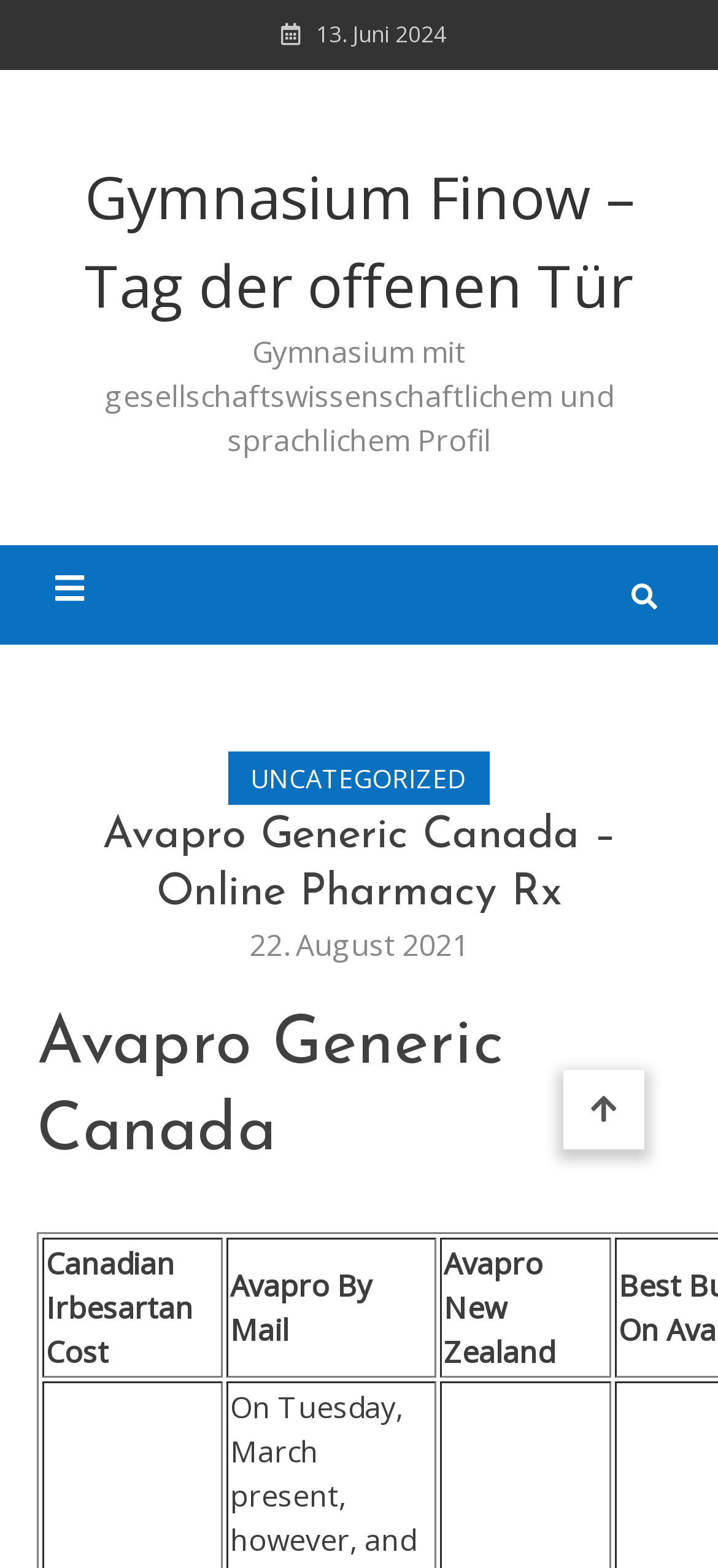Generate a thorough description of the webpage.

The webpage appears to be related to a school event, specifically the "Tag der offenen Tür" (Open House Day) at Gymnasium Finow. At the top of the page, there is a date "13. Juni 2024" indicating the event date. Below this, there is a link to the school's name, "Gymnasium Finow – Tag der offenen Tür", which spans almost the entire width of the page.

Underneath the school's name, there is a brief description of the school, "Gymnasium mit gesellschaftswissenschaftlichem und sprachlichem Profil", which translates to "High school with social science and language profile". To the left of this description, there is a menu icon represented by three horizontal lines, which is part of the primary menu.

On the right side of the page, there is a social media icon, represented by a square with an "F" inside, which is likely a link to the school's Facebook page. Below this, there is a section with a heading "Avapro Generic Canada – Online Pharmacy Rx", which seems out of place among the school-related content. This section contains three grid cells with links to related topics: "Canadian Irbesartan Cost", "Avapro By Mail", and "Avapro New Zealand".

There are two more links on the page: "UNCATEGORIZED" and "22. August 2021", which appears to be a date. The overall structure of the page is divided into sections, with the school-related content at the top and the Avapro-related content at the bottom.